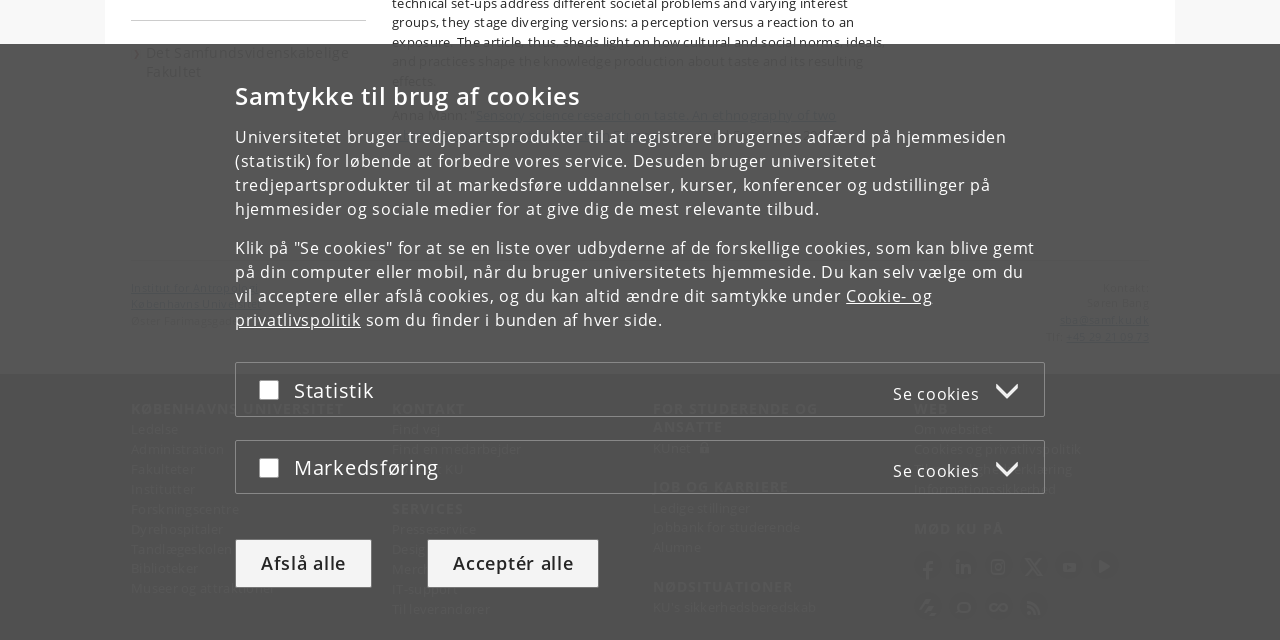Identify the bounding box of the UI component described as: "Find vej".

[0.306, 0.657, 0.344, 0.685]